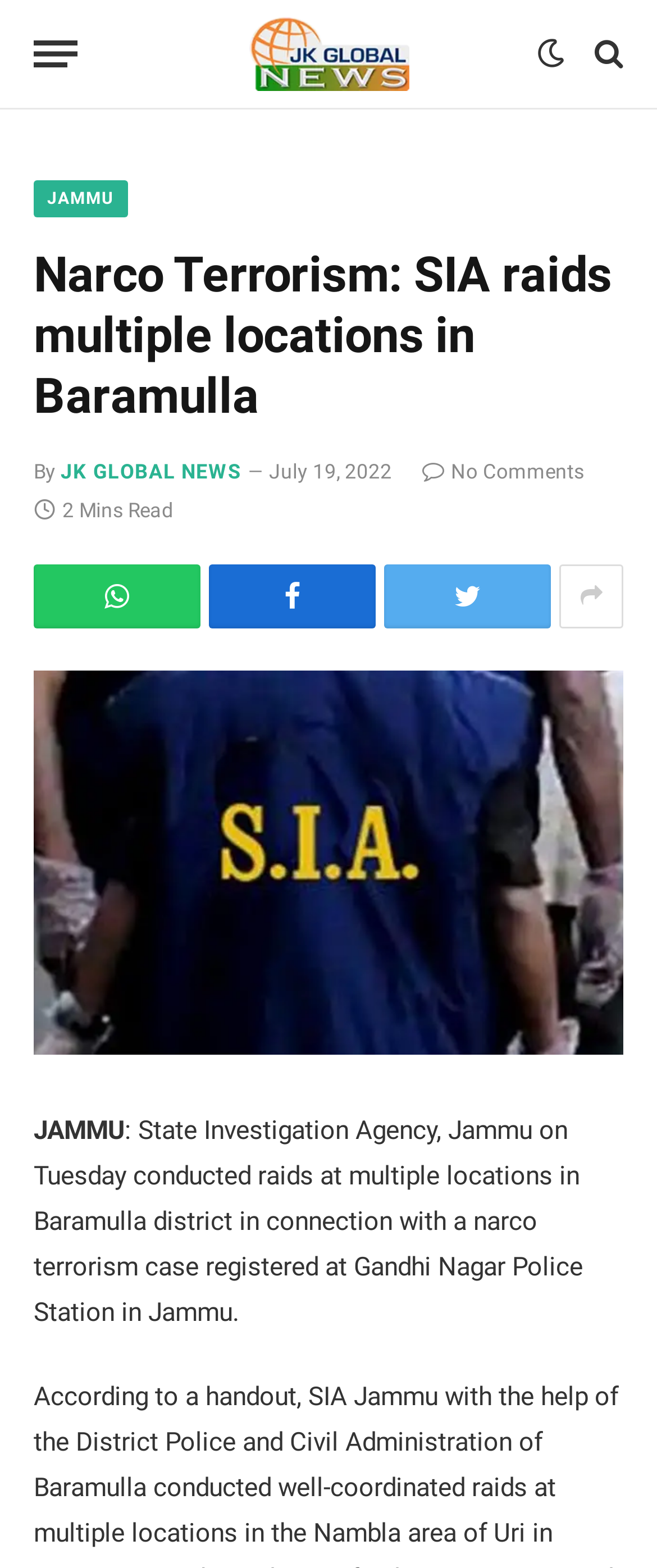Please determine the headline of the webpage and provide its content.

Narco Terrorism: SIA raids multiple locations in Baramulla